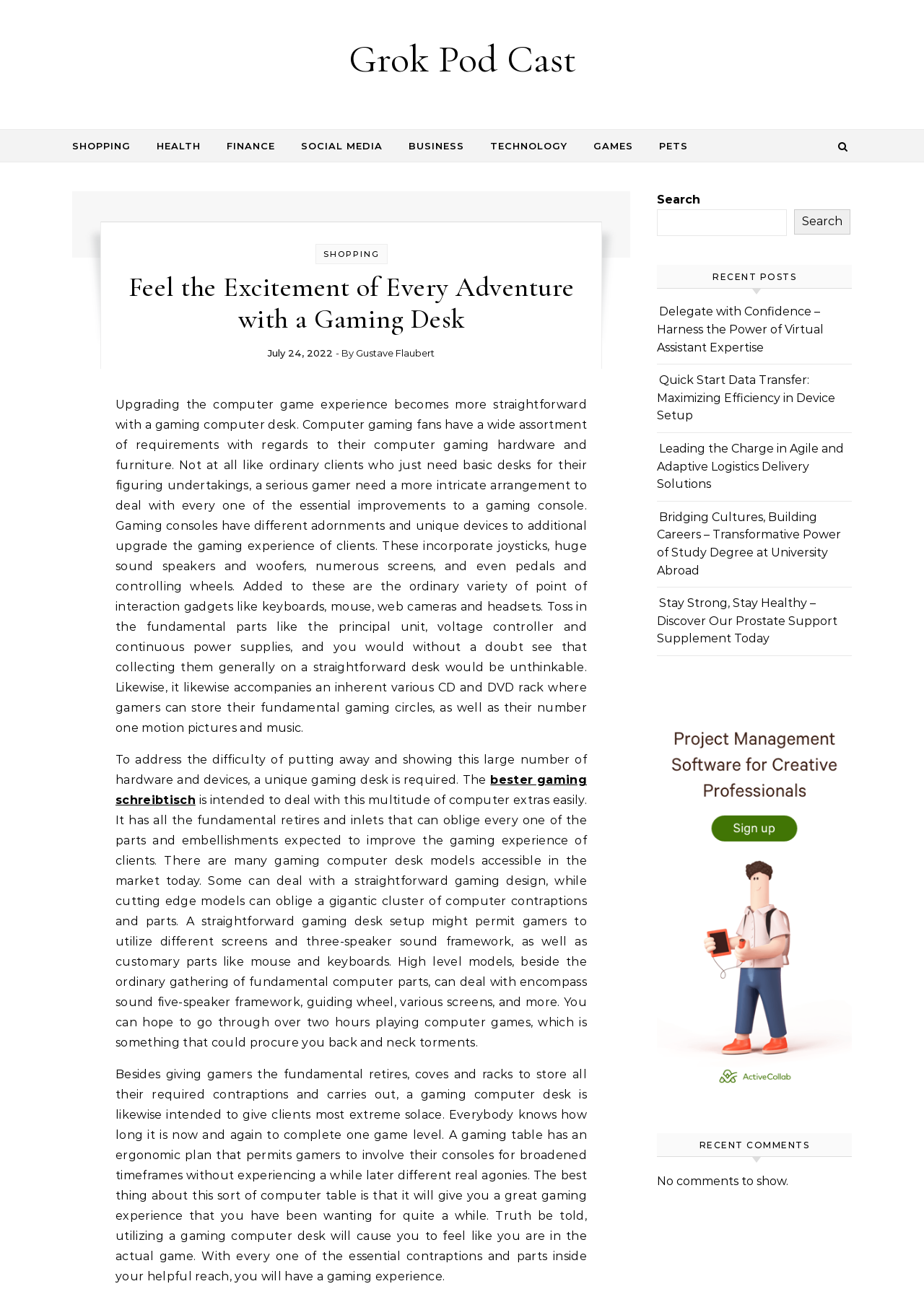Highlight the bounding box coordinates of the element you need to click to perform the following instruction: "Click on the 'GAMES' link."

[0.63, 0.1, 0.698, 0.124]